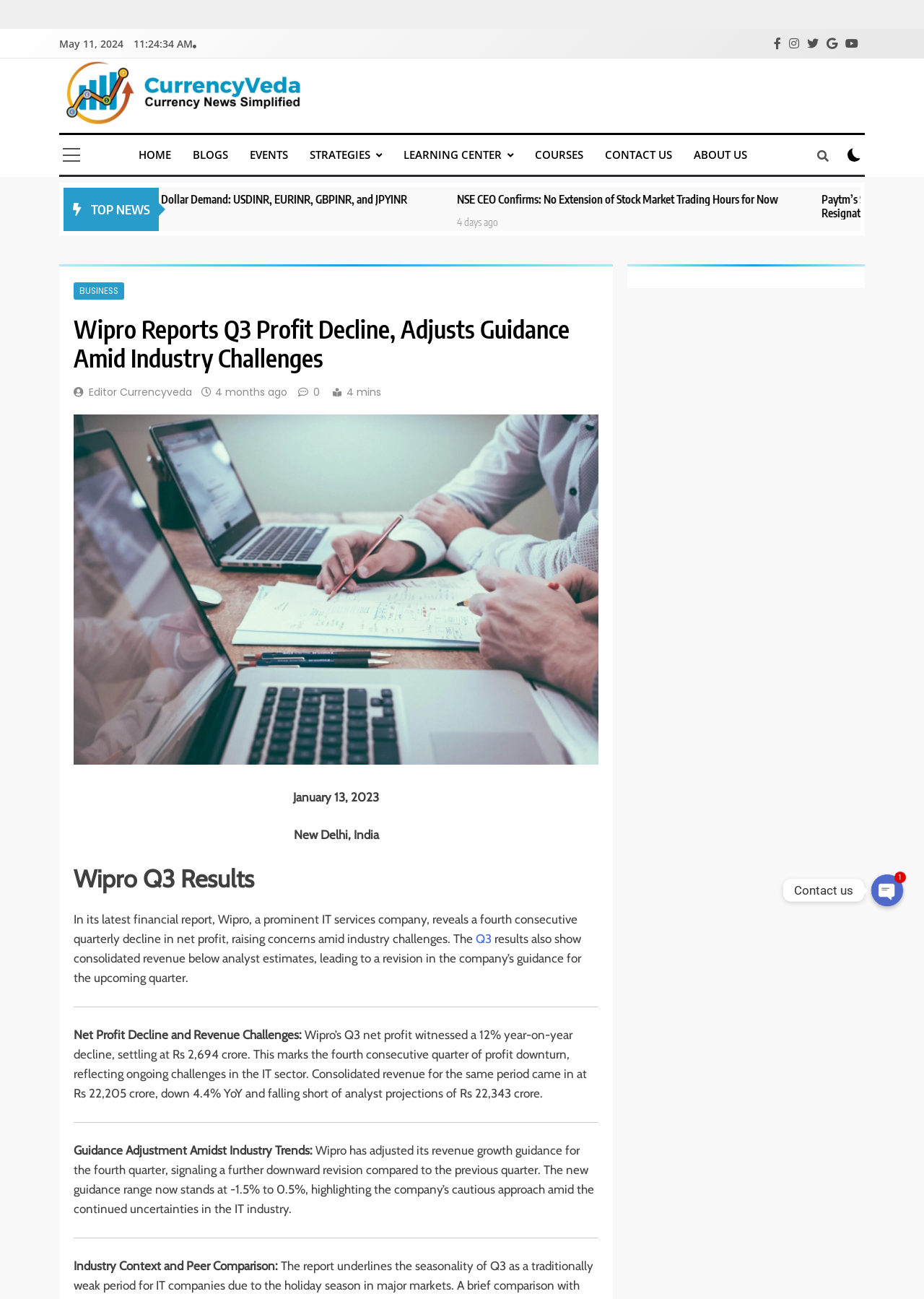What is the date of the latest news?
From the details in the image, answer the question comprehensively.

I found the date 'May 11, 2024' at the top of the webpage, which is likely to be the date of the latest news.